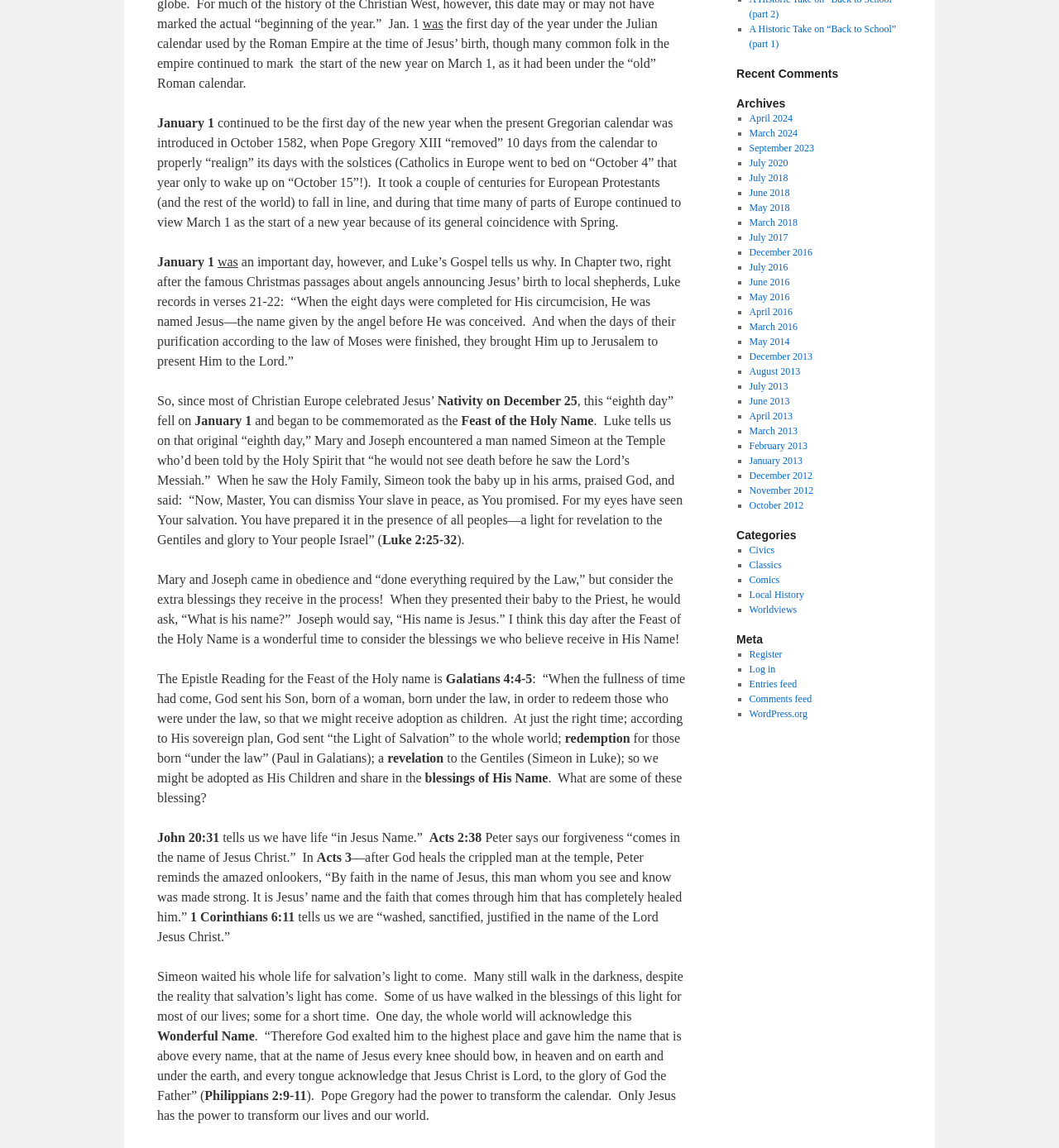Identify the bounding box coordinates of the HTML element based on this description: "Entries feed".

[0.707, 0.591, 0.753, 0.601]